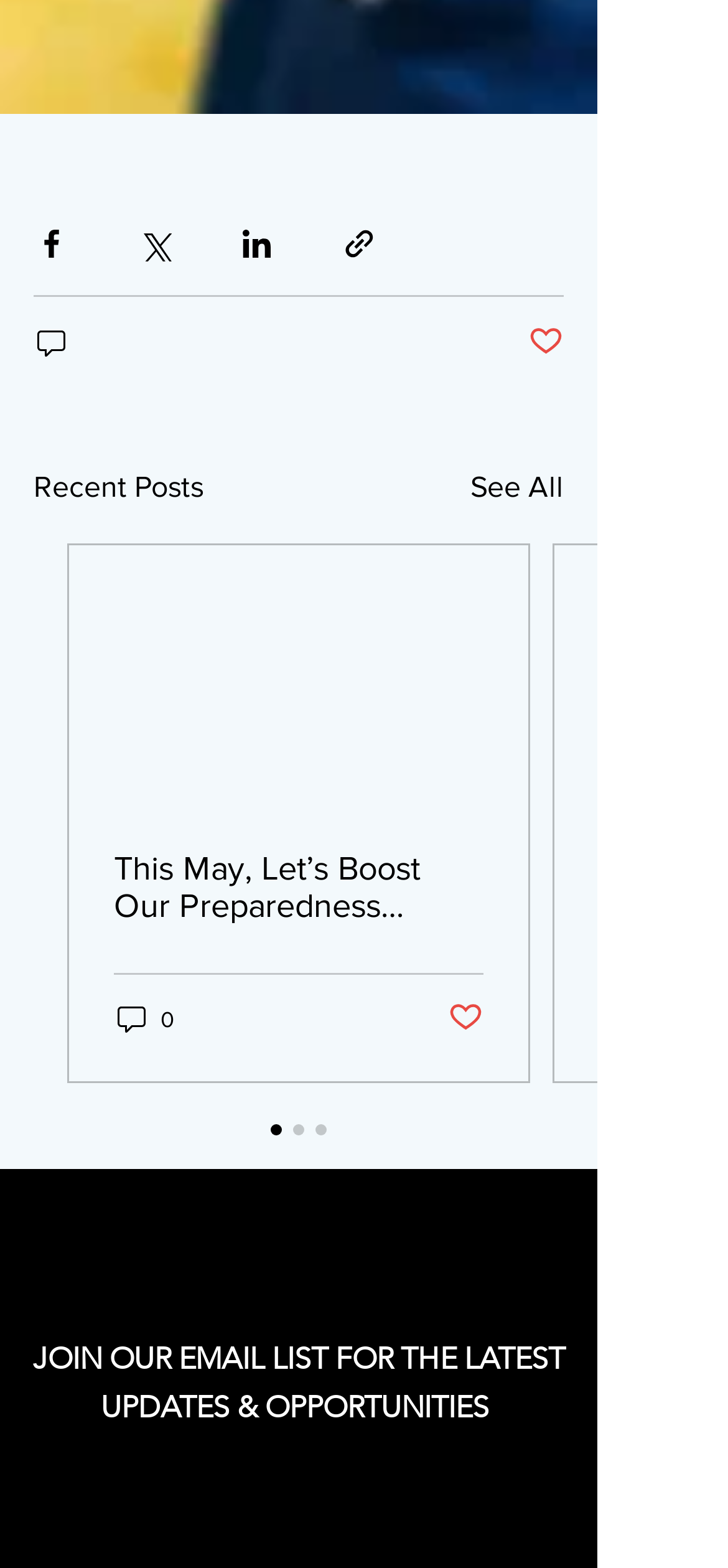Find the bounding box coordinates for the HTML element specified by: "Post not marked as liked".

[0.726, 0.206, 0.774, 0.231]